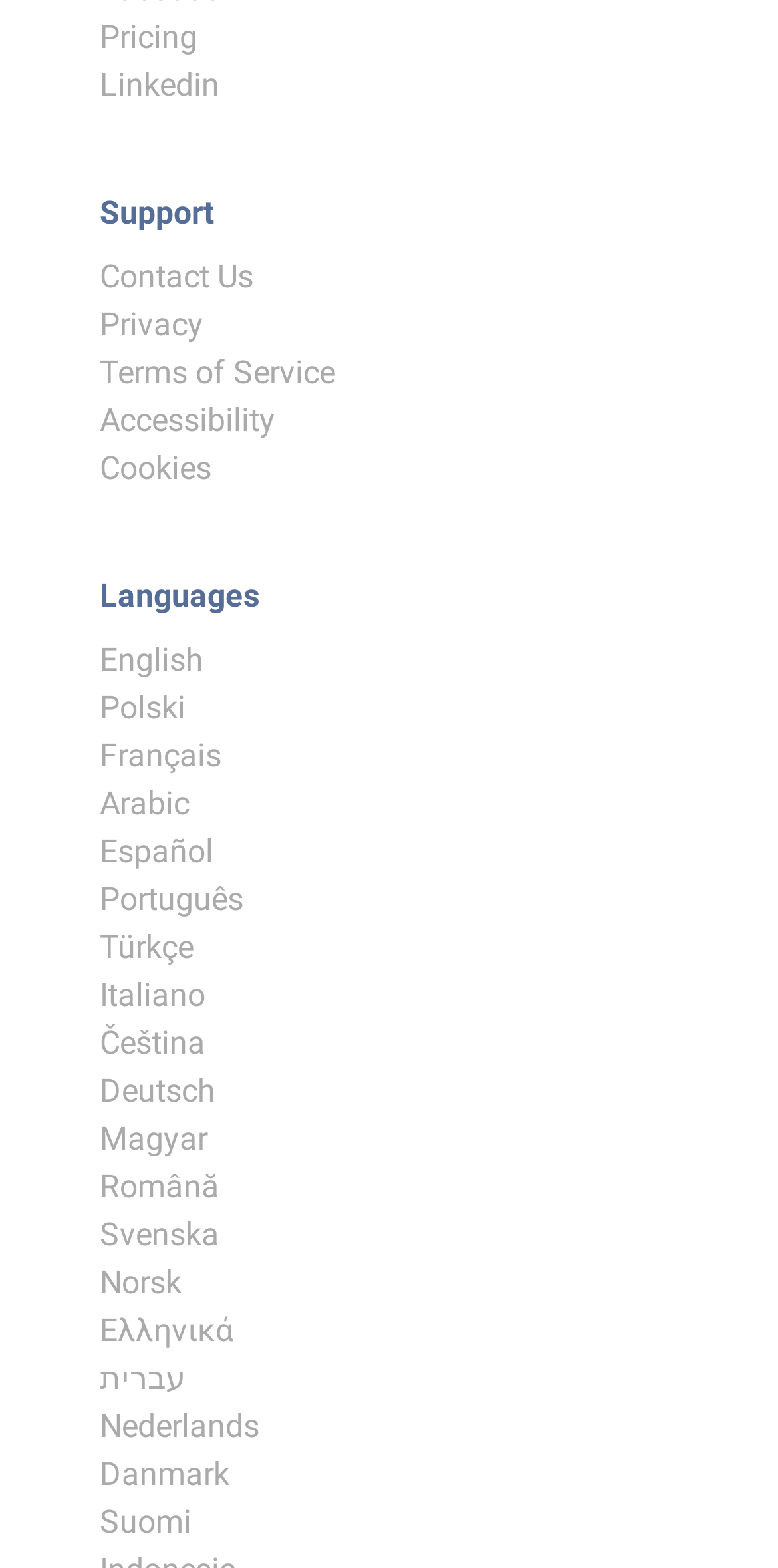Please locate the bounding box coordinates for the element that should be clicked to achieve the following instruction: "View Support page". Ensure the coordinates are given as four float numbers between 0 and 1, i.e., [left, top, right, bottom].

[0.128, 0.121, 0.872, 0.152]